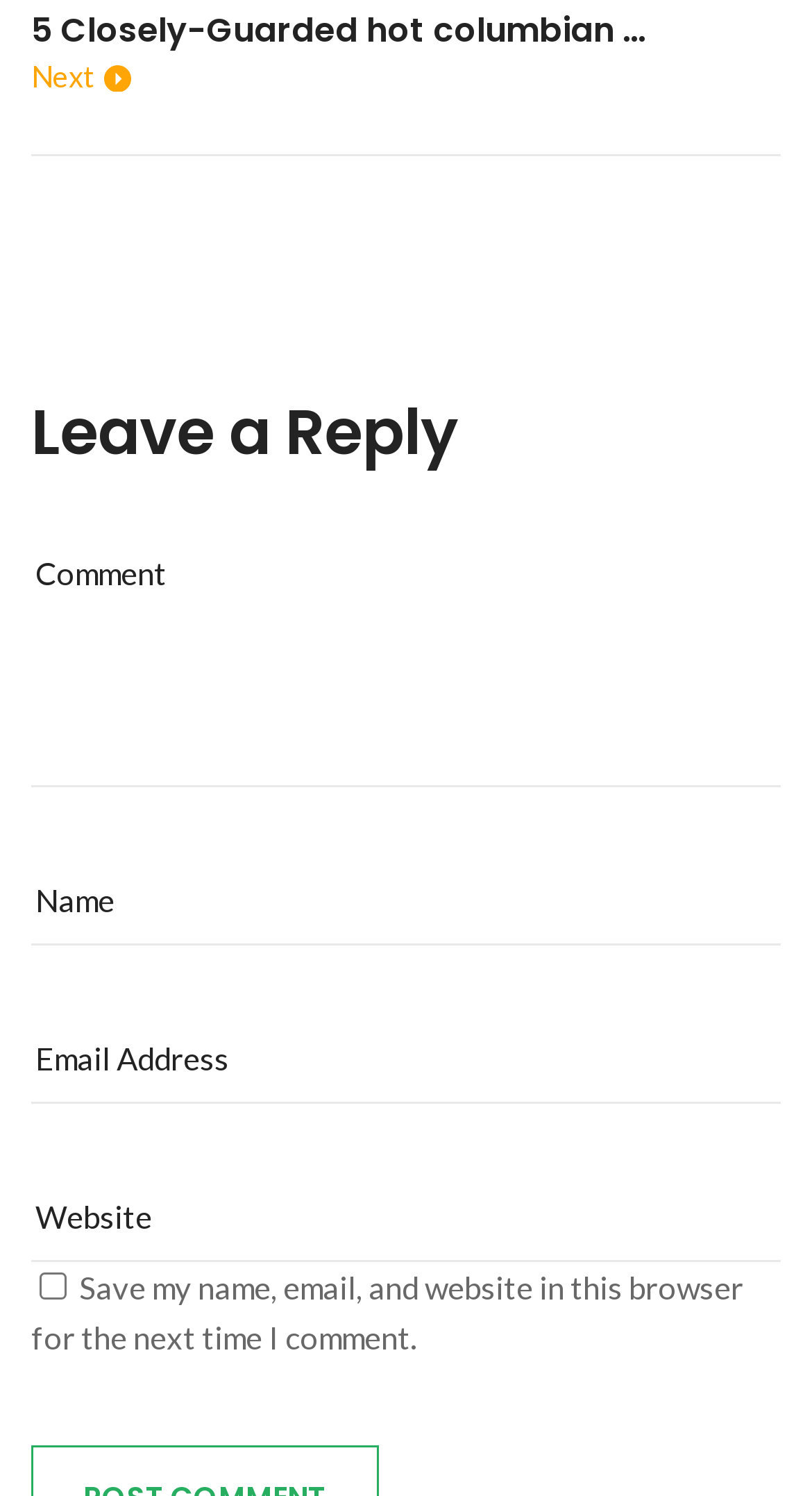Using the information shown in the image, answer the question with as much detail as possible: What type of content is the webpage about?

The main heading of the webpage is '5 Closely-Guarded hot columbian women Strategies Explained in Direct Detail', which suggests that the webpage is about hot Columbian women and possibly provides strategies or information related to them.